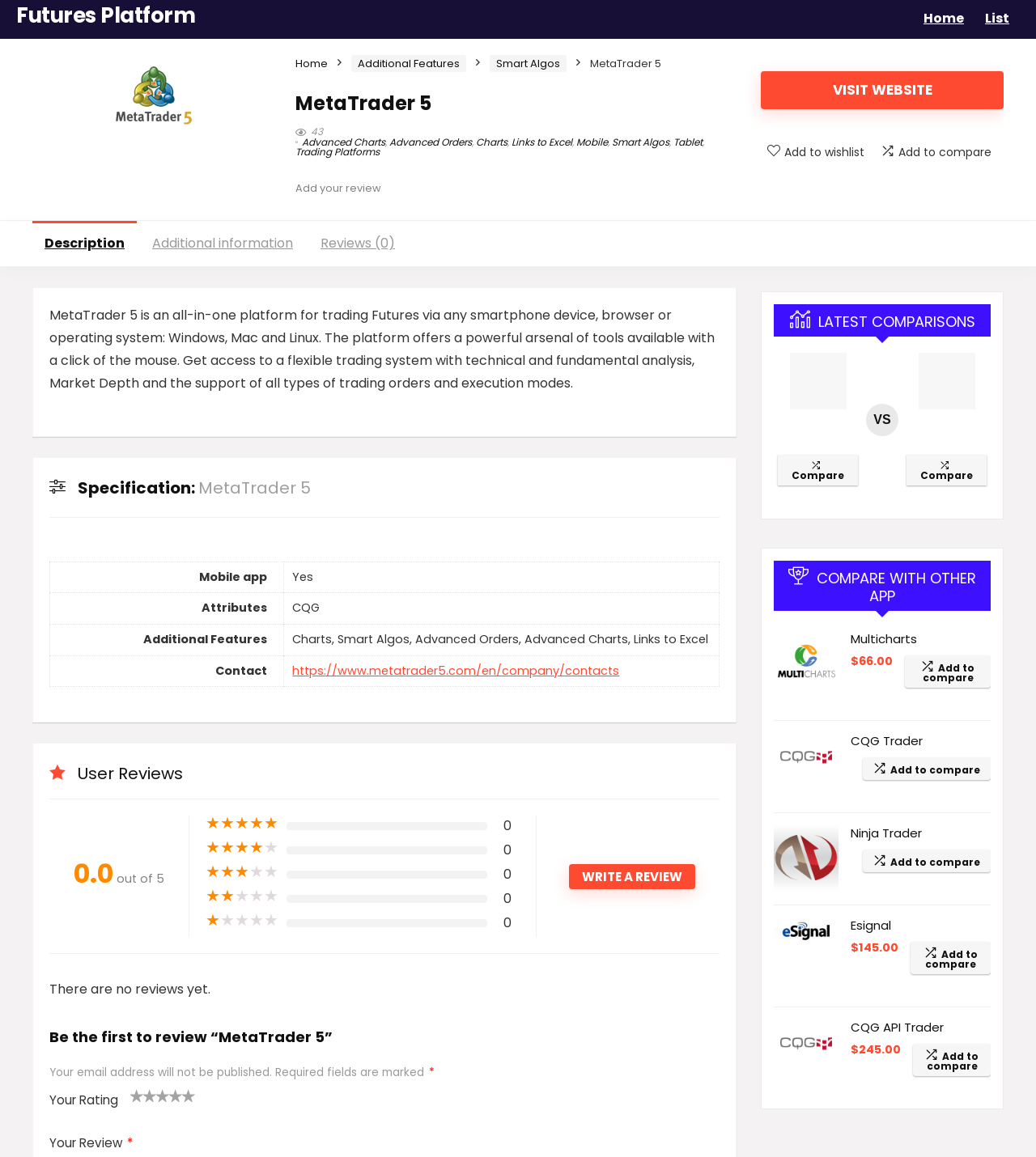Indicate the bounding box coordinates of the element that needs to be clicked to satisfy the following instruction: "Click on the 'Advanced Charts' link". The coordinates should be four float numbers between 0 and 1, i.e., [left, top, right, bottom].

[0.291, 0.117, 0.372, 0.128]